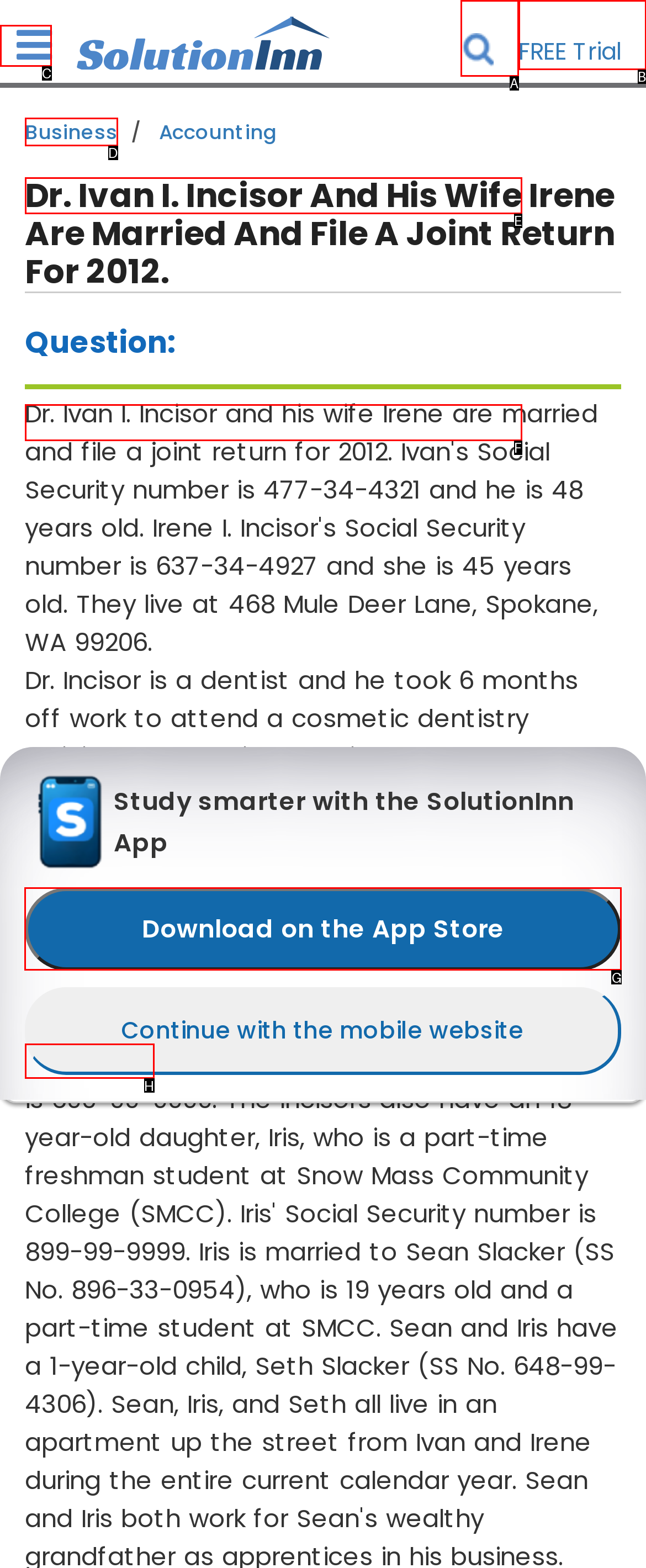To achieve the task: Click the menu button, indicate the letter of the correct choice from the provided options.

None